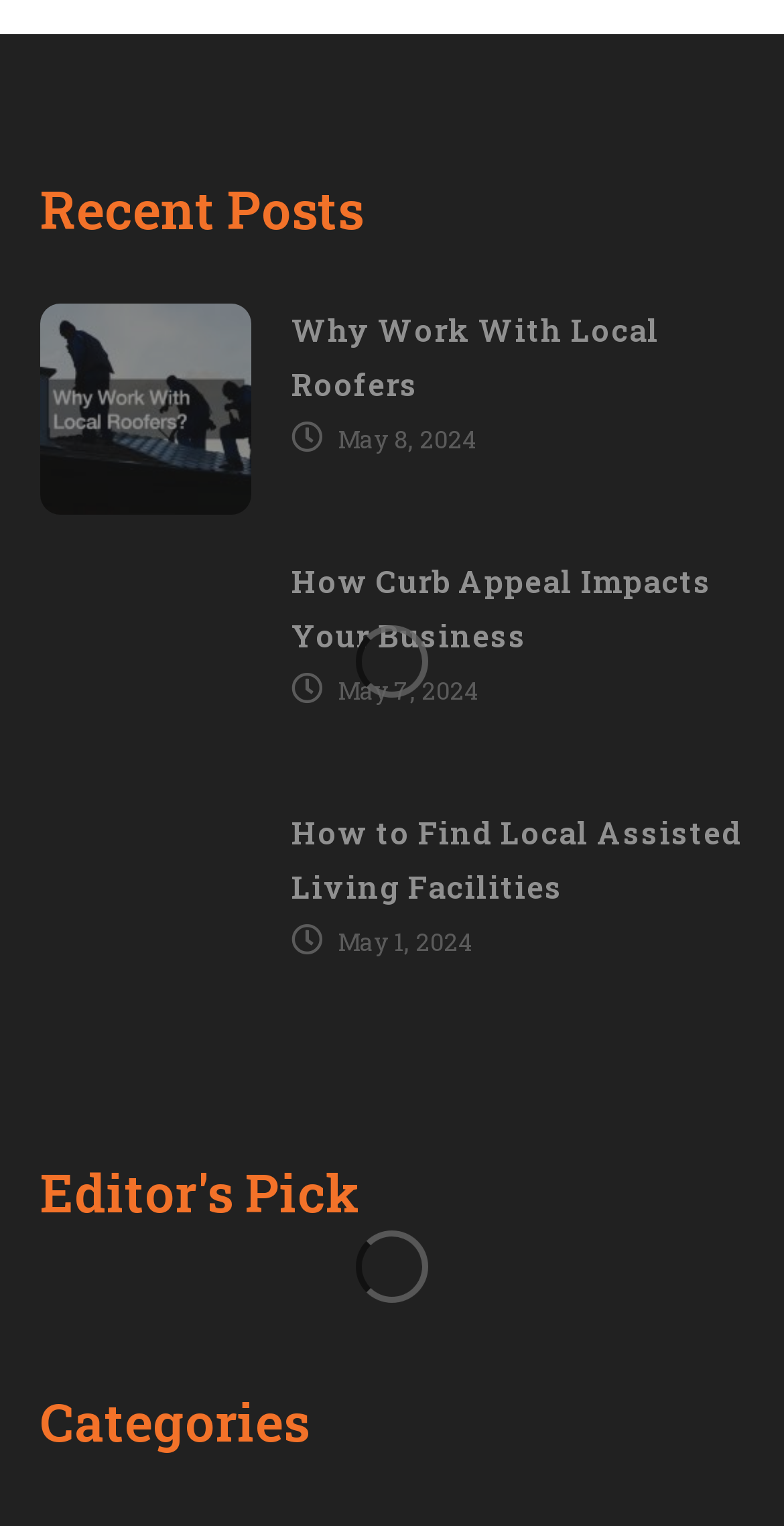Answer briefly with one word or phrase:
What is the title of the section below 'Recent Posts'?

Editor's Pick